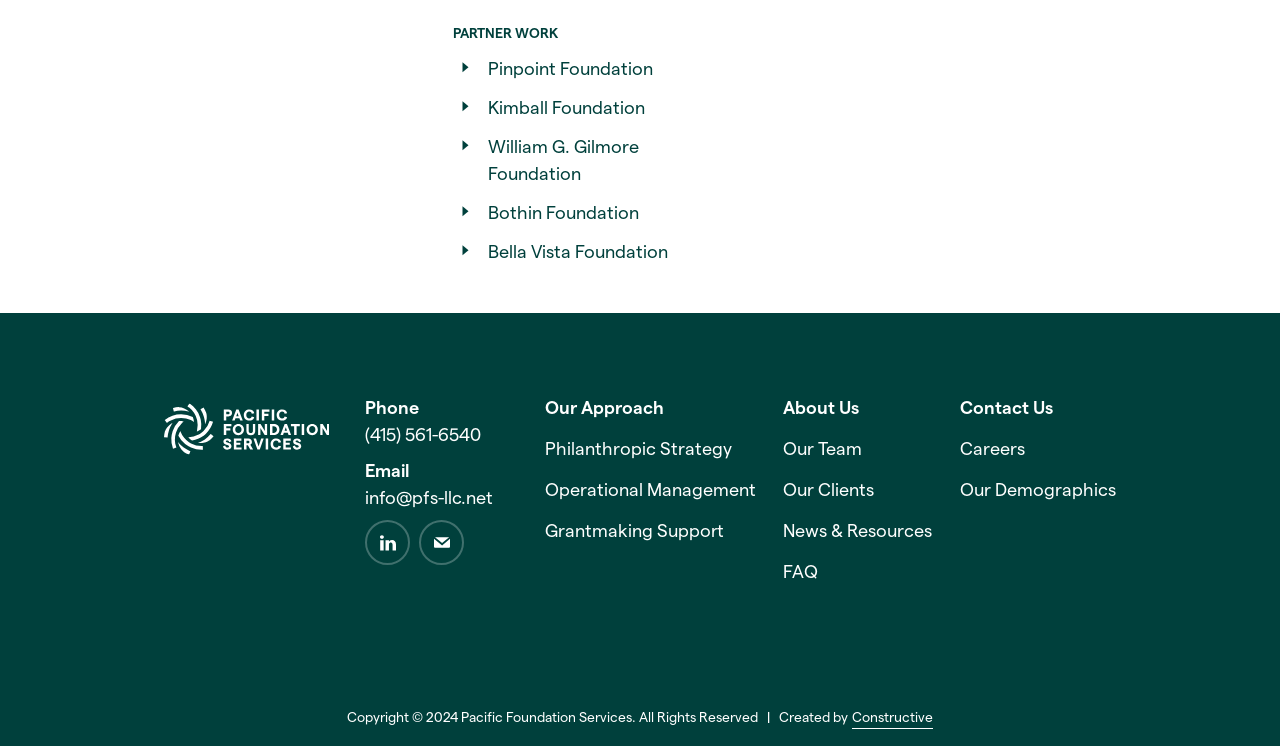Find the bounding box coordinates corresponding to the UI element with the description: "FAQ". The coordinates should be formatted as [left, top, right, bottom], with values as floats between 0 and 1.

[0.612, 0.755, 0.639, 0.779]